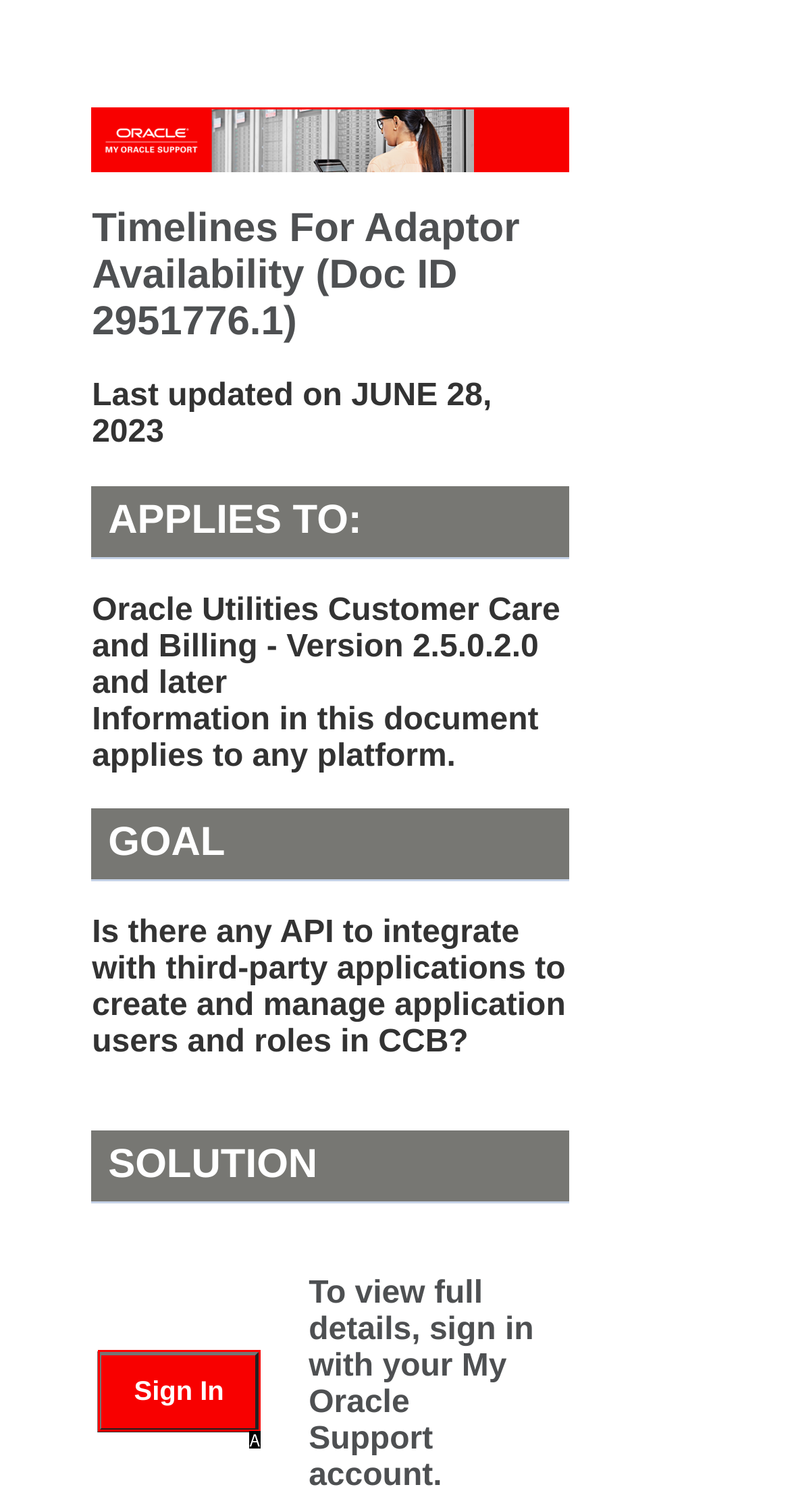Select the HTML element that best fits the description: Sign In
Respond with the letter of the correct option from the choices given.

A